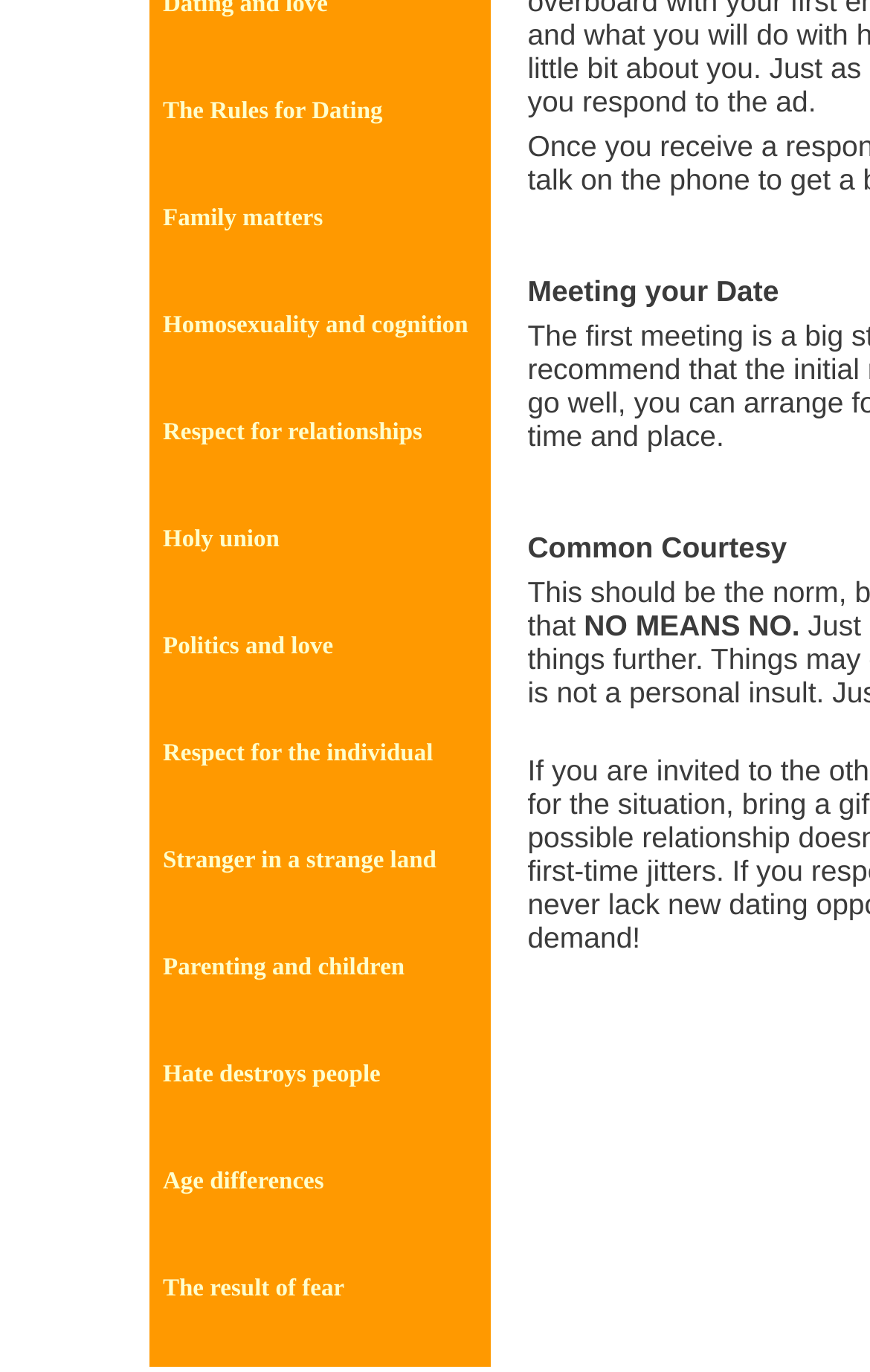Please answer the following question using a single word or phrase: What is the topic of the first link?

The Rules for Dating